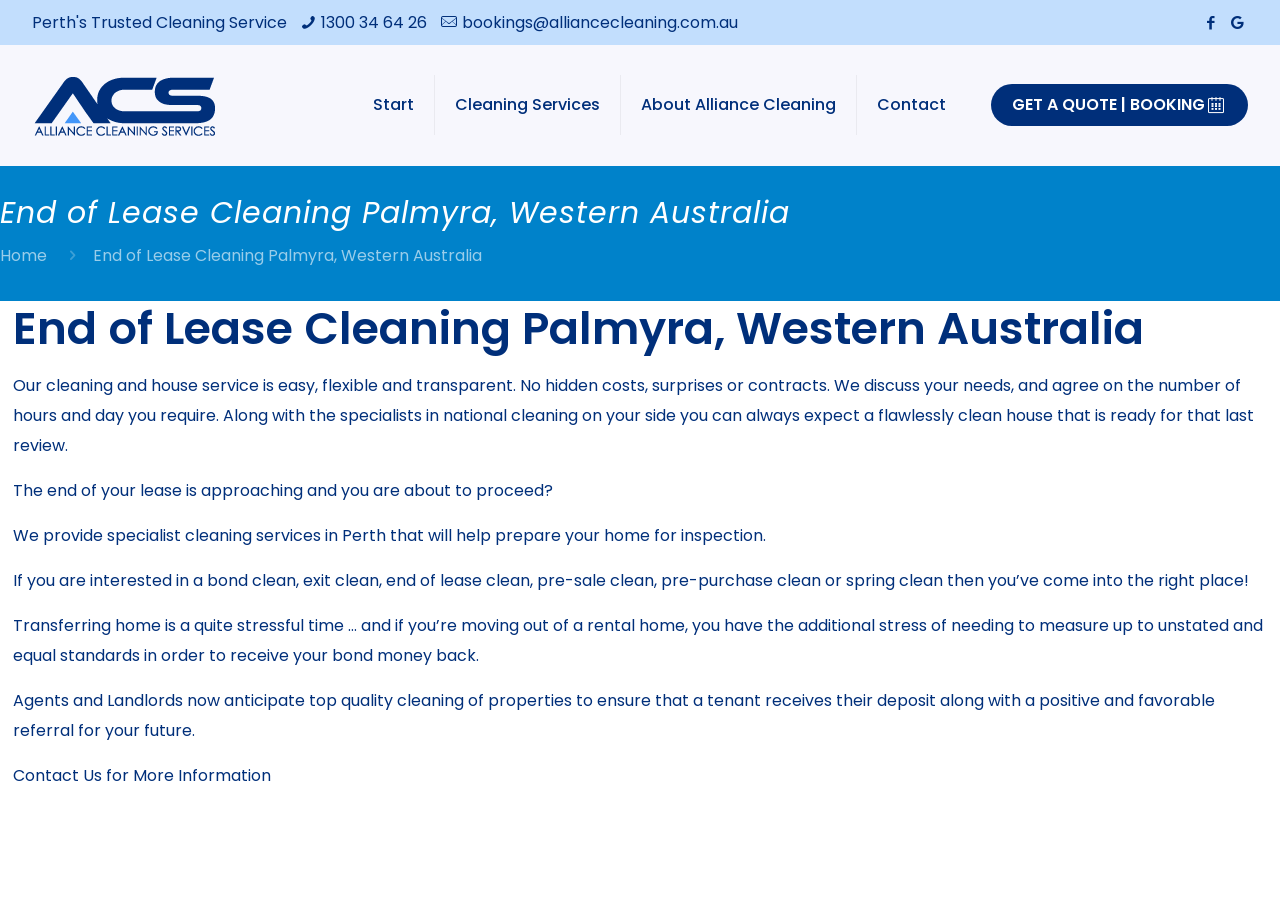Identify and provide the bounding box coordinates of the UI element described: "Start". The coordinates should be formatted as [left, top, right, bottom], with each number being a float between 0 and 1.

[0.275, 0.05, 0.34, 0.184]